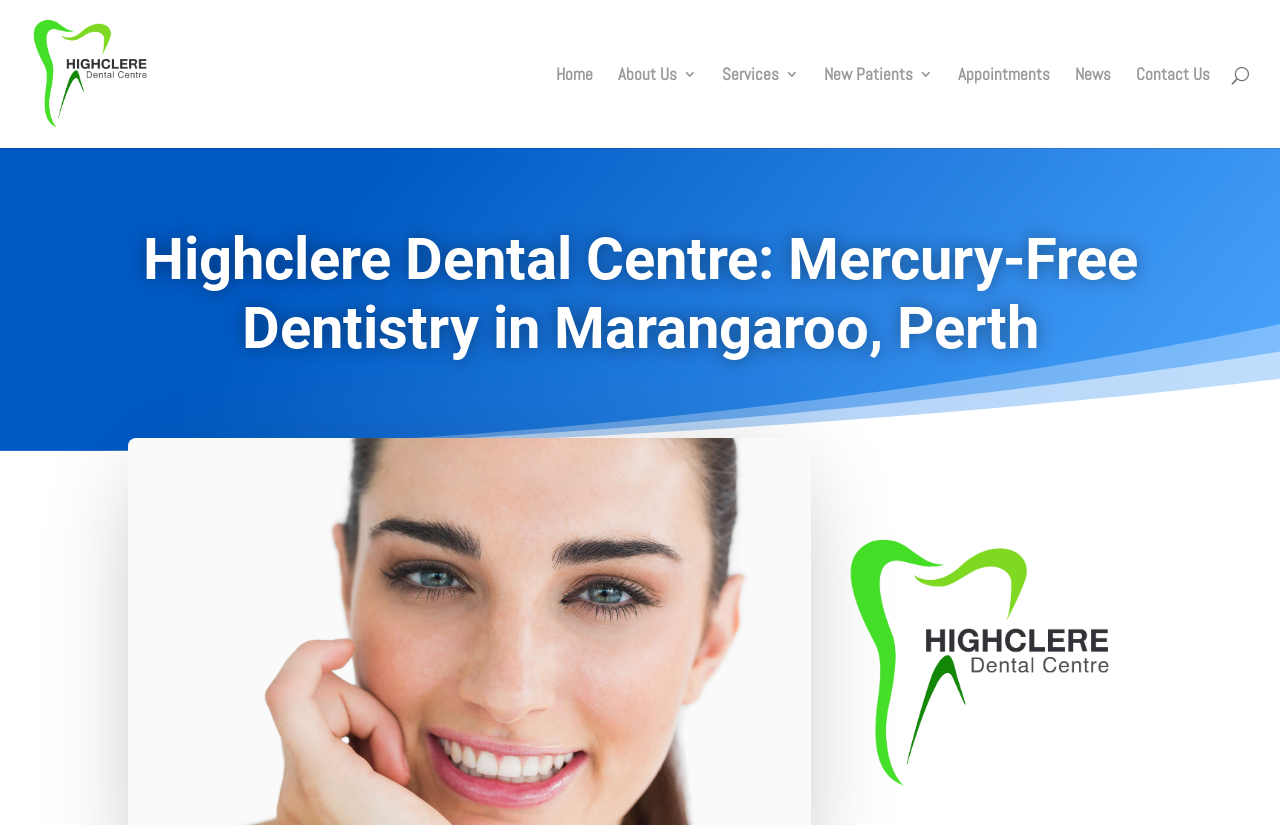Highlight the bounding box coordinates of the element that should be clicked to carry out the following instruction: "go to home page". The coordinates must be given as four float numbers ranging from 0 to 1, i.e., [left, top, right, bottom].

[0.434, 0.081, 0.463, 0.179]